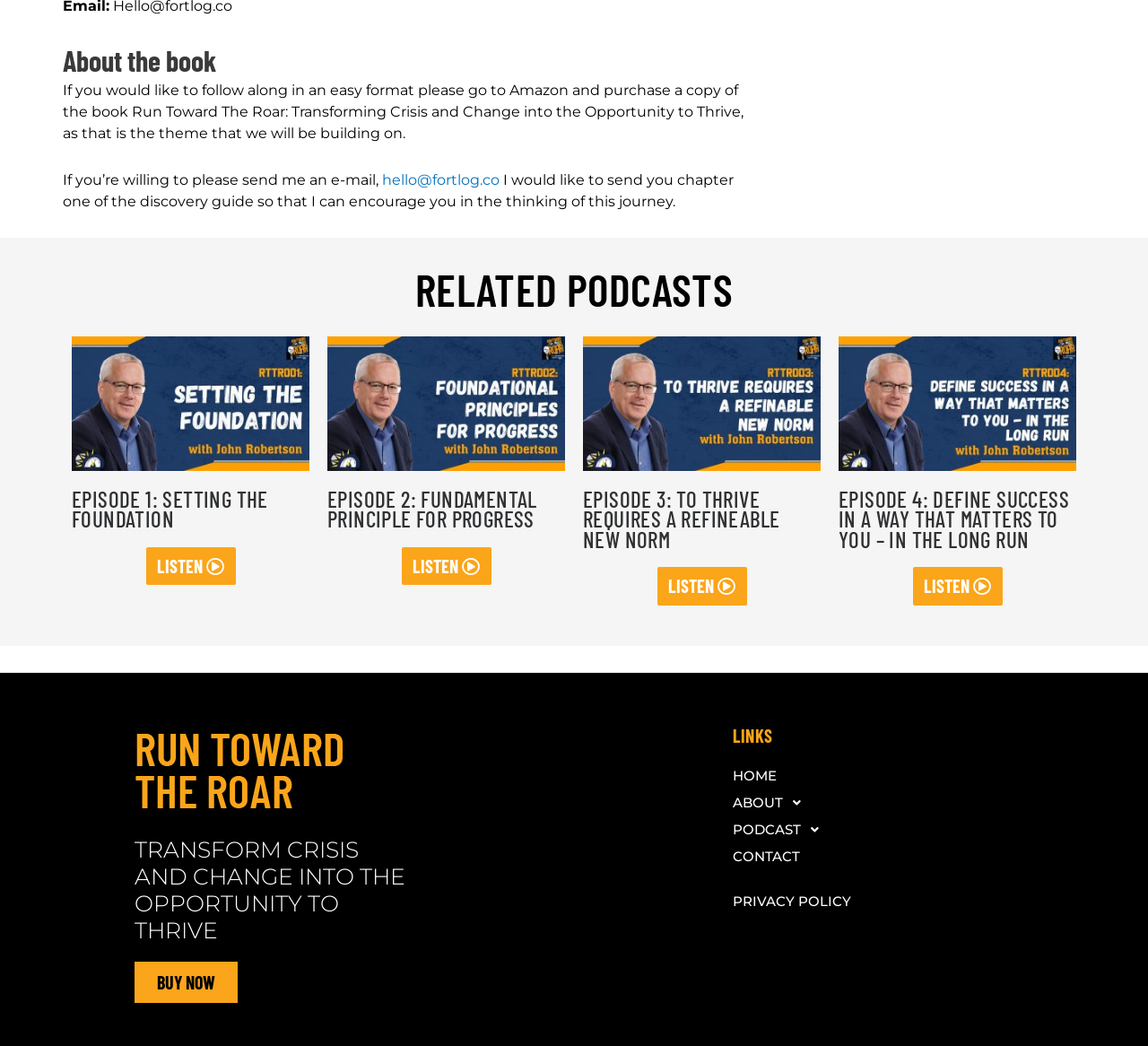Determine the bounding box coordinates for the area you should click to complete the following instruction: "Listen to 'EPISODE 1: SETTING THE FOUNDATION'".

[0.127, 0.523, 0.205, 0.559]